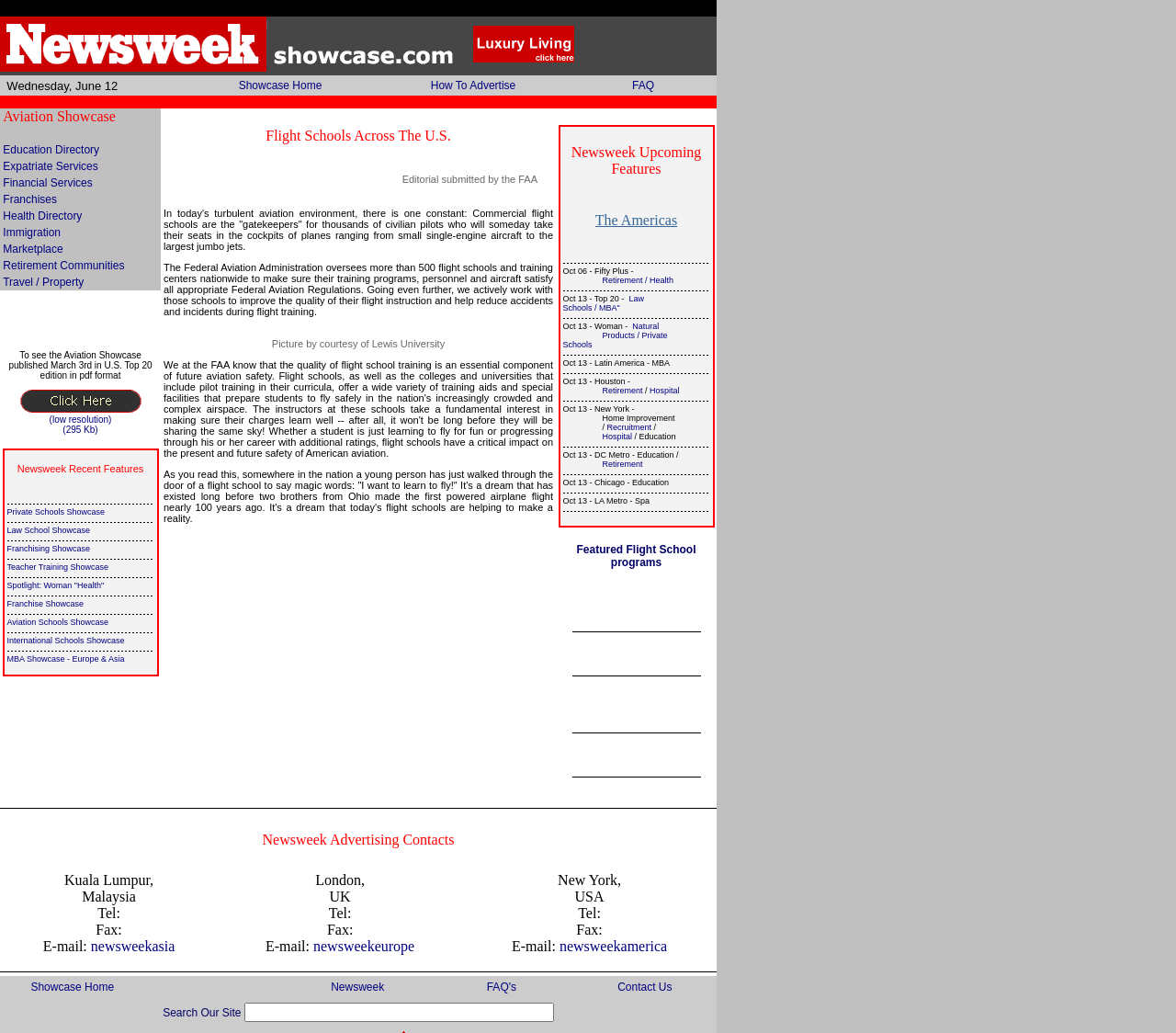Determine the bounding box coordinates of the element that should be clicked to execute the following command: "View Showcase Home".

[0.203, 0.077, 0.274, 0.089]